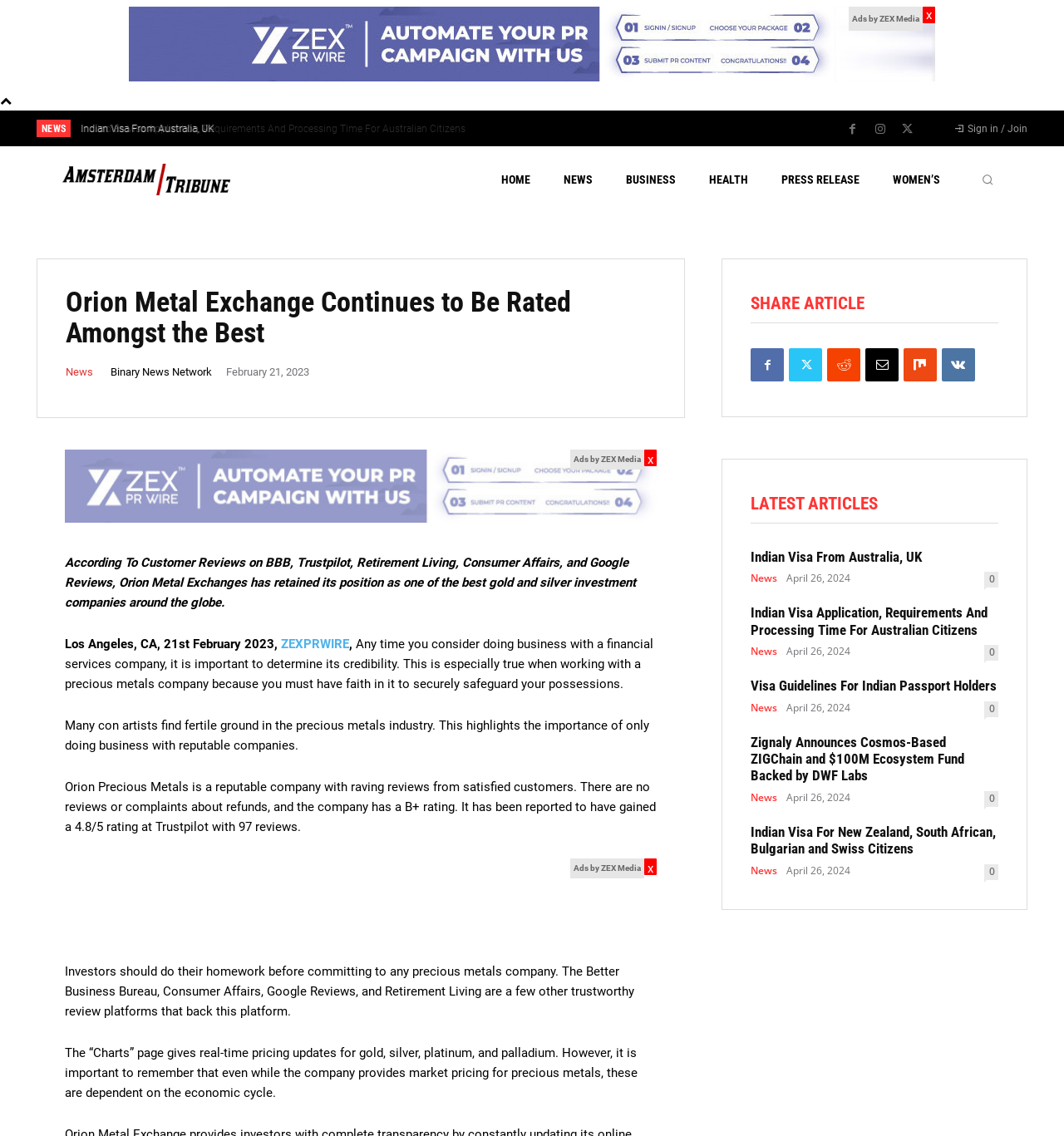Identify the coordinates of the bounding box for the element described below: "aria-label="prev"". Return the coordinates as four float numbers between 0 and 1: [left, top, right, bottom].

[0.517, 0.104, 0.537, 0.122]